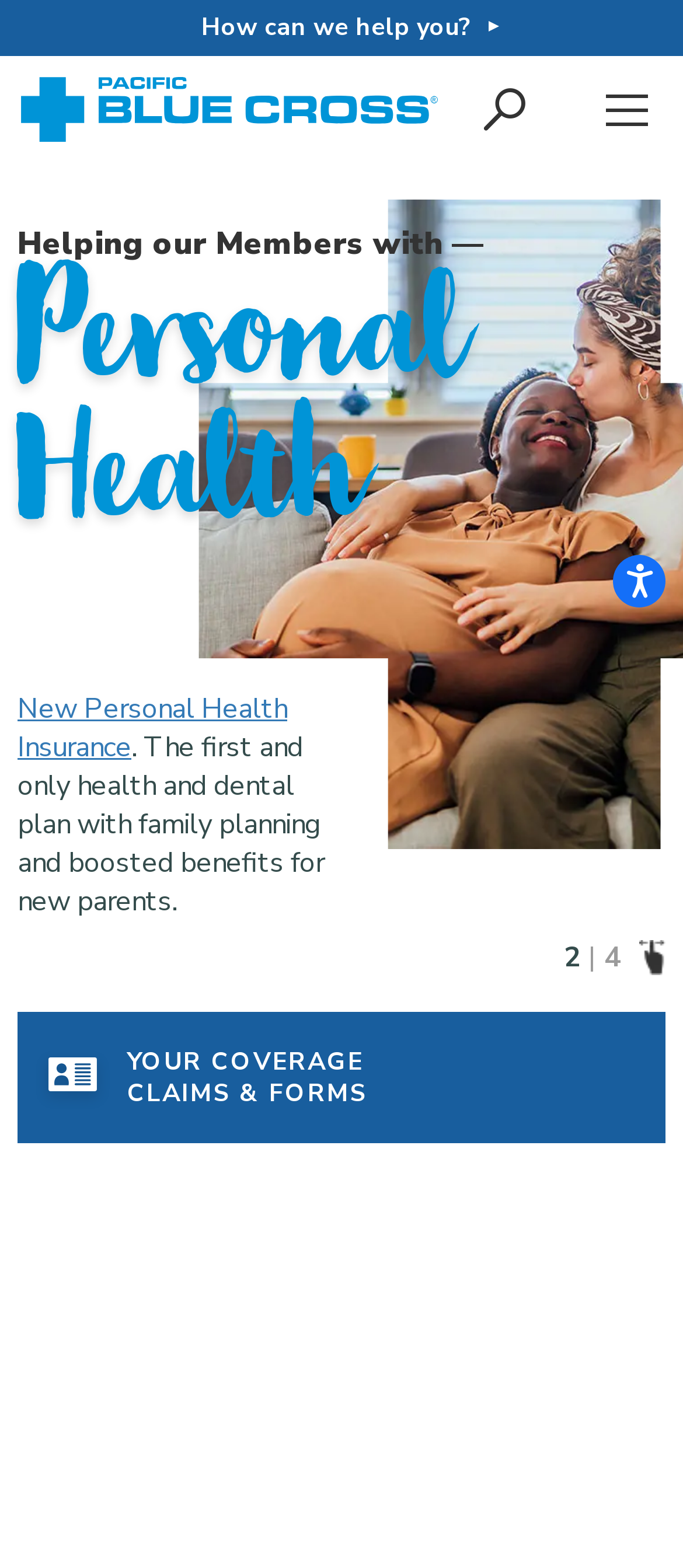Find the bounding box coordinates of the clickable area that will achieve the following instruction: "Search website".

[0.65, 0.036, 0.836, 0.107]